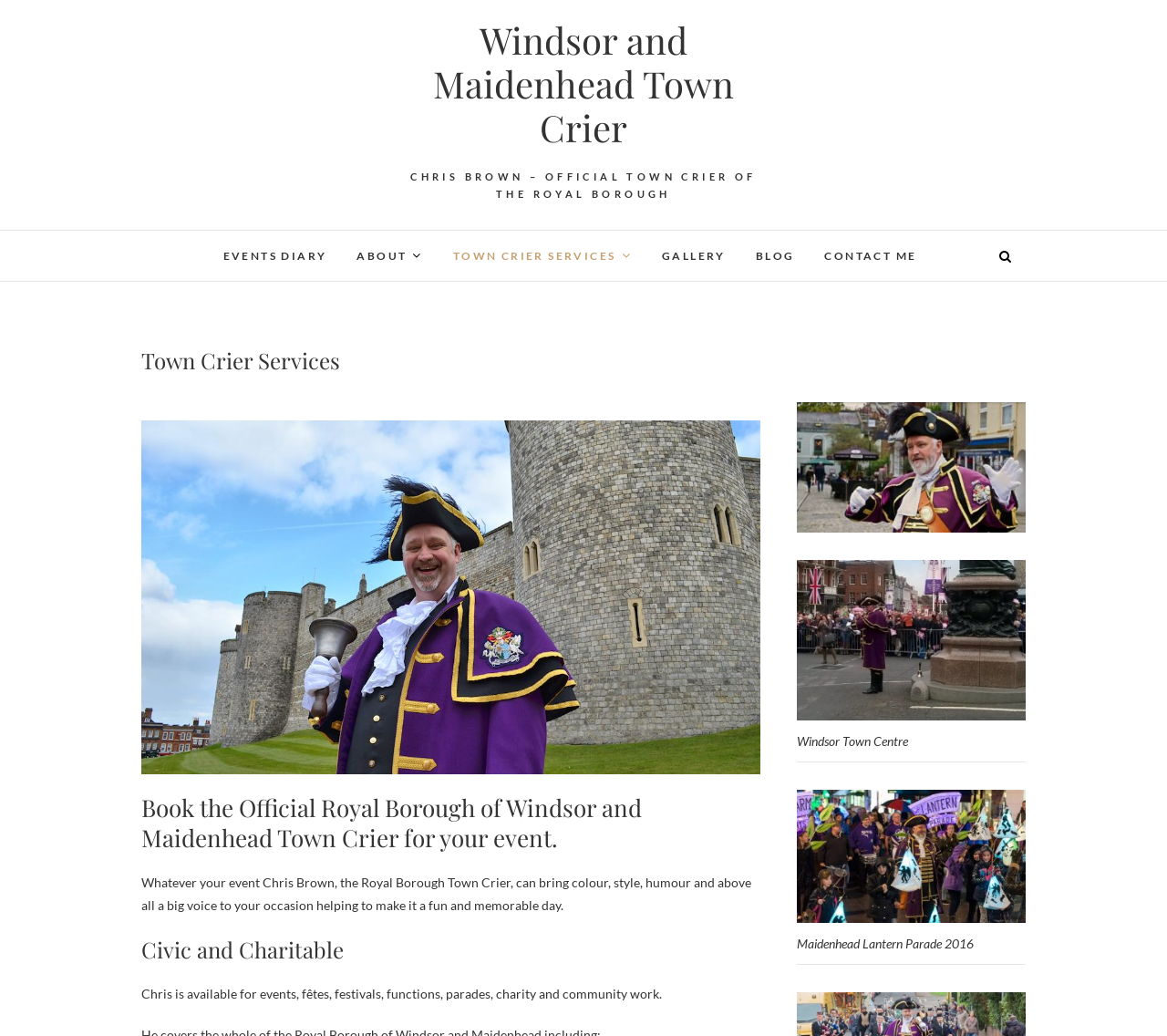What is the purpose of the Town Crier? Analyze the screenshot and reply with just one word or a short phrase.

To bring colour, style, humour and a big voice to events